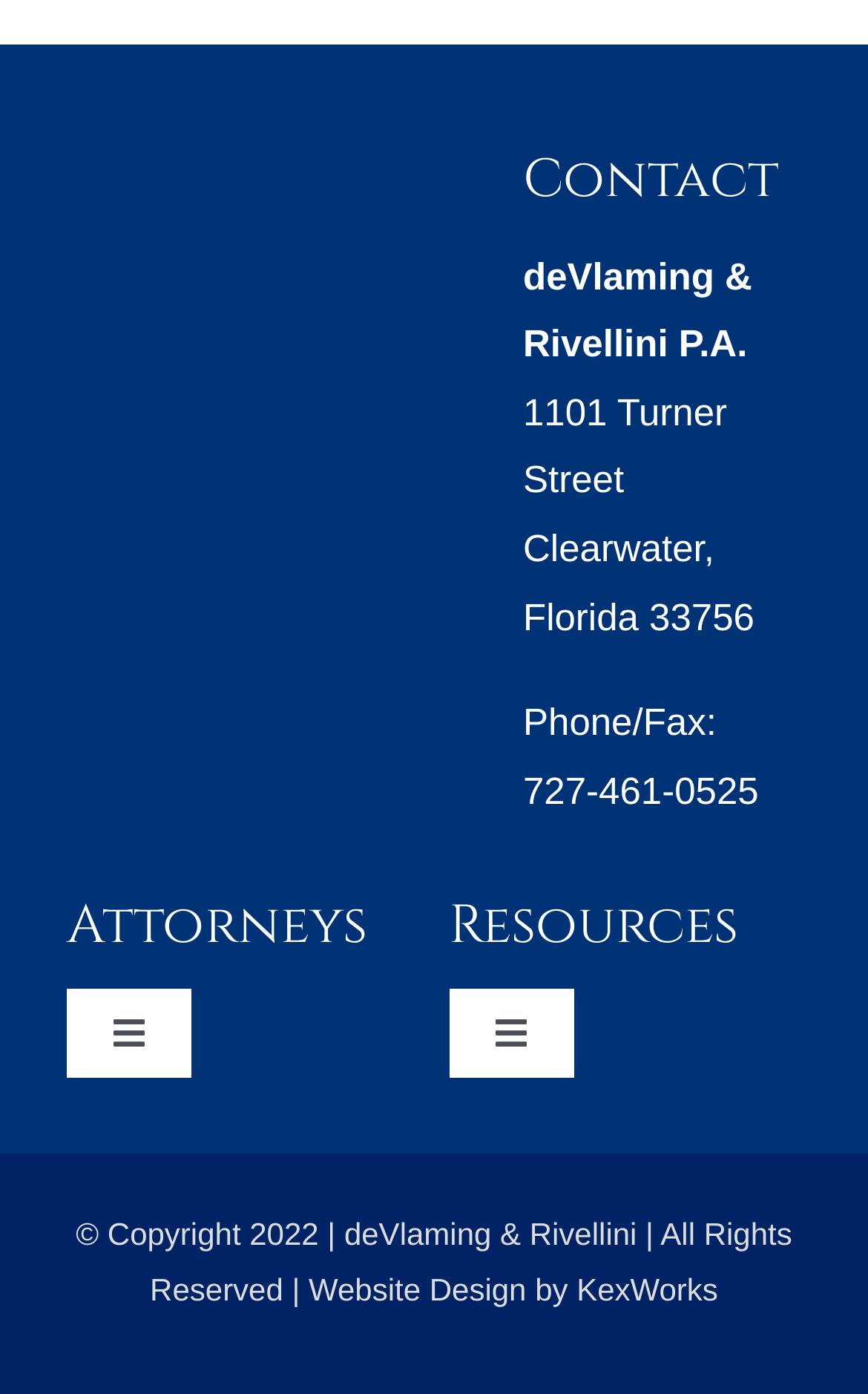Provide a brief response to the question below using one word or phrase:
What is the address of the law firm?

1101 Turner Street, Clearwater, Florida 33756